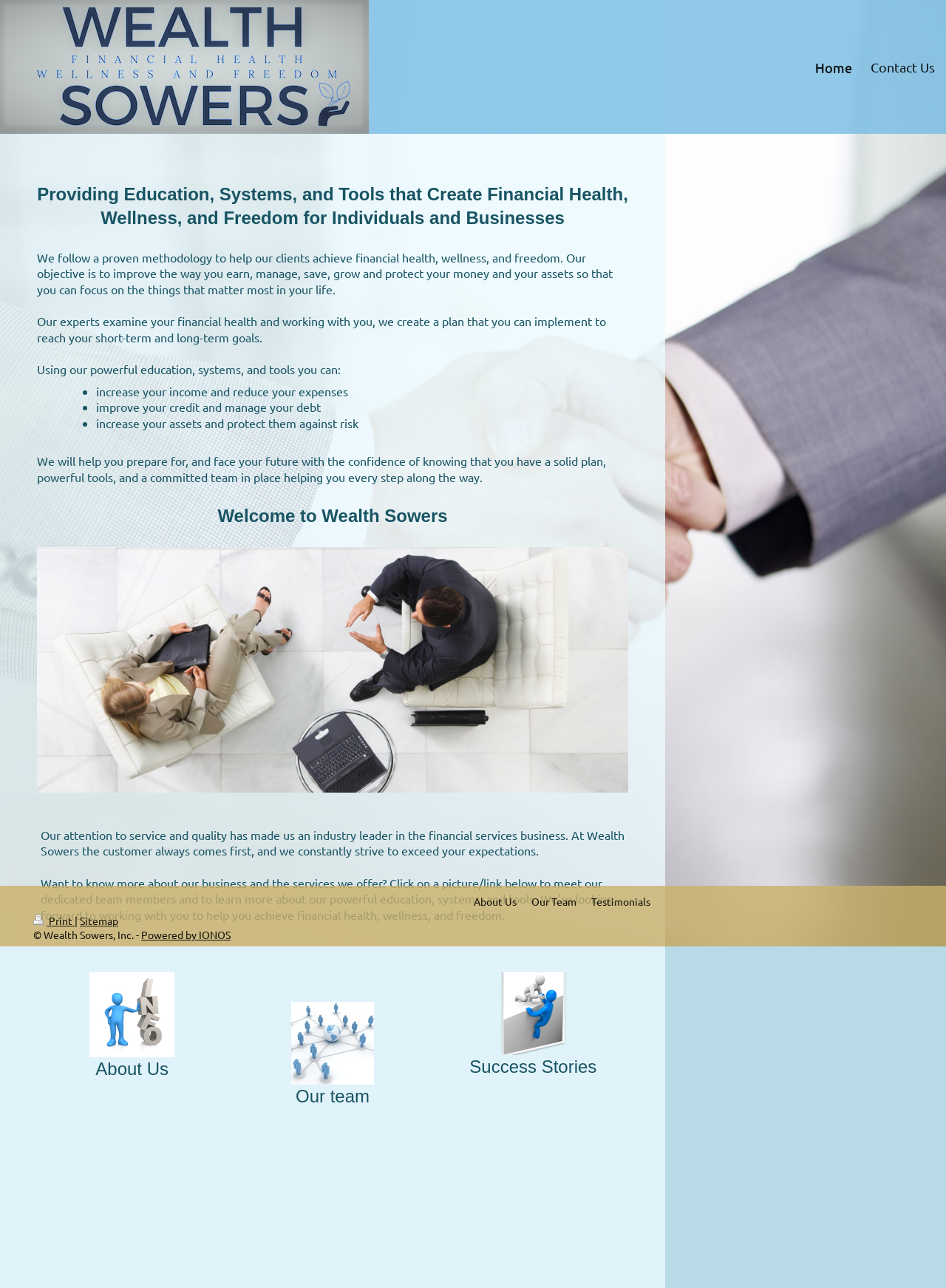Determine the bounding box coordinates for the area you should click to complete the following instruction: "Click on the 'Home' link".

[0.862, 0.043, 0.901, 0.061]